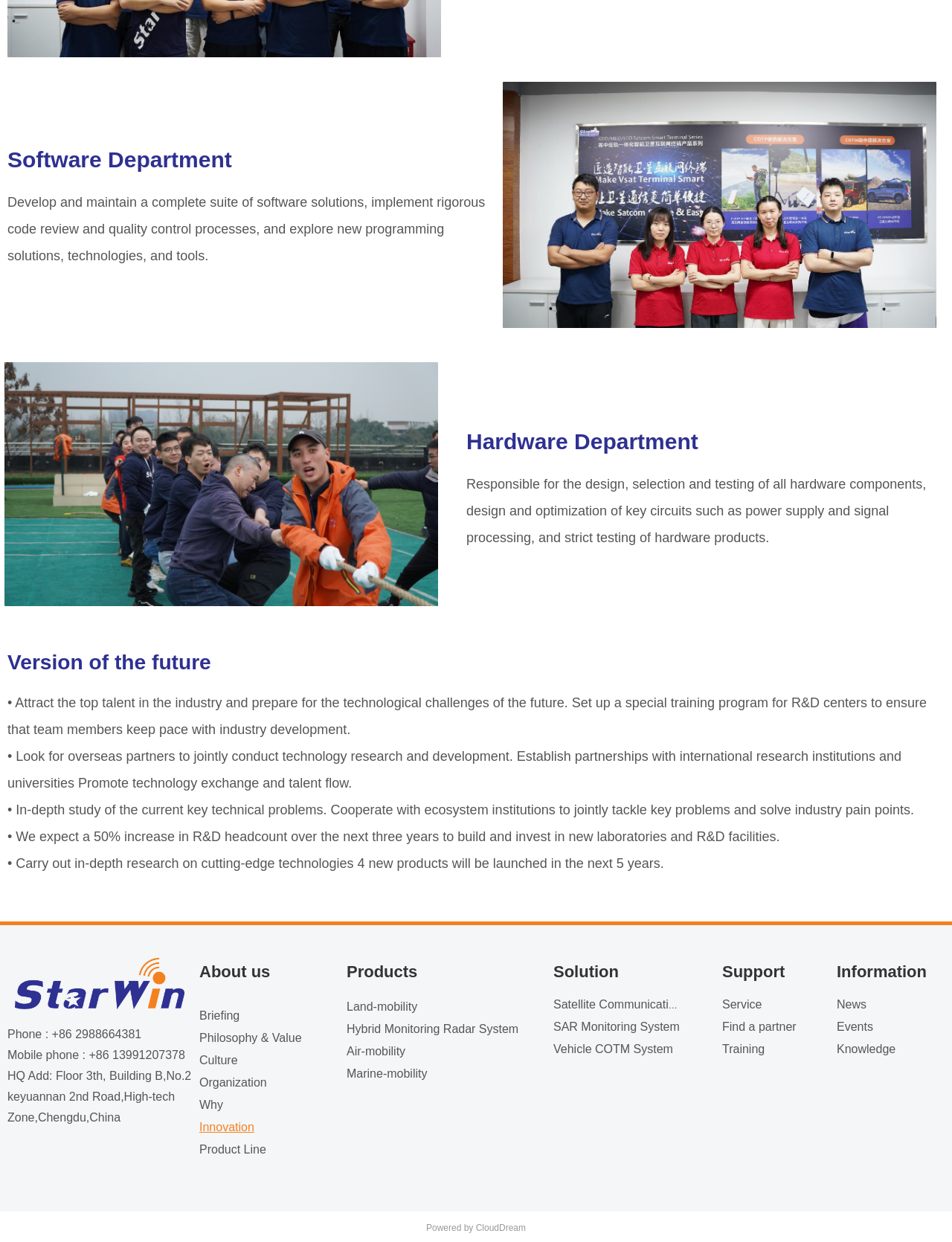Provide a single word or phrase to answer the given question: 
What types of products are offered by the company?

Land-mobility, Hybrid Monitoring Radar System, etc.